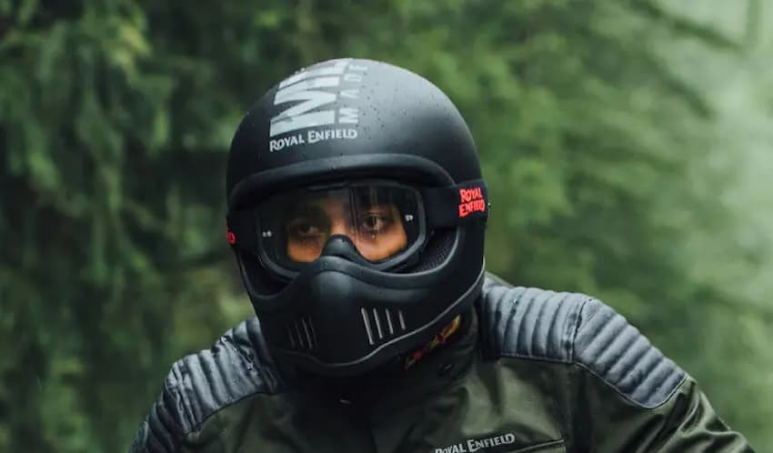Answer the question in a single word or phrase:
What is the environment in the background?

Lush, green forest